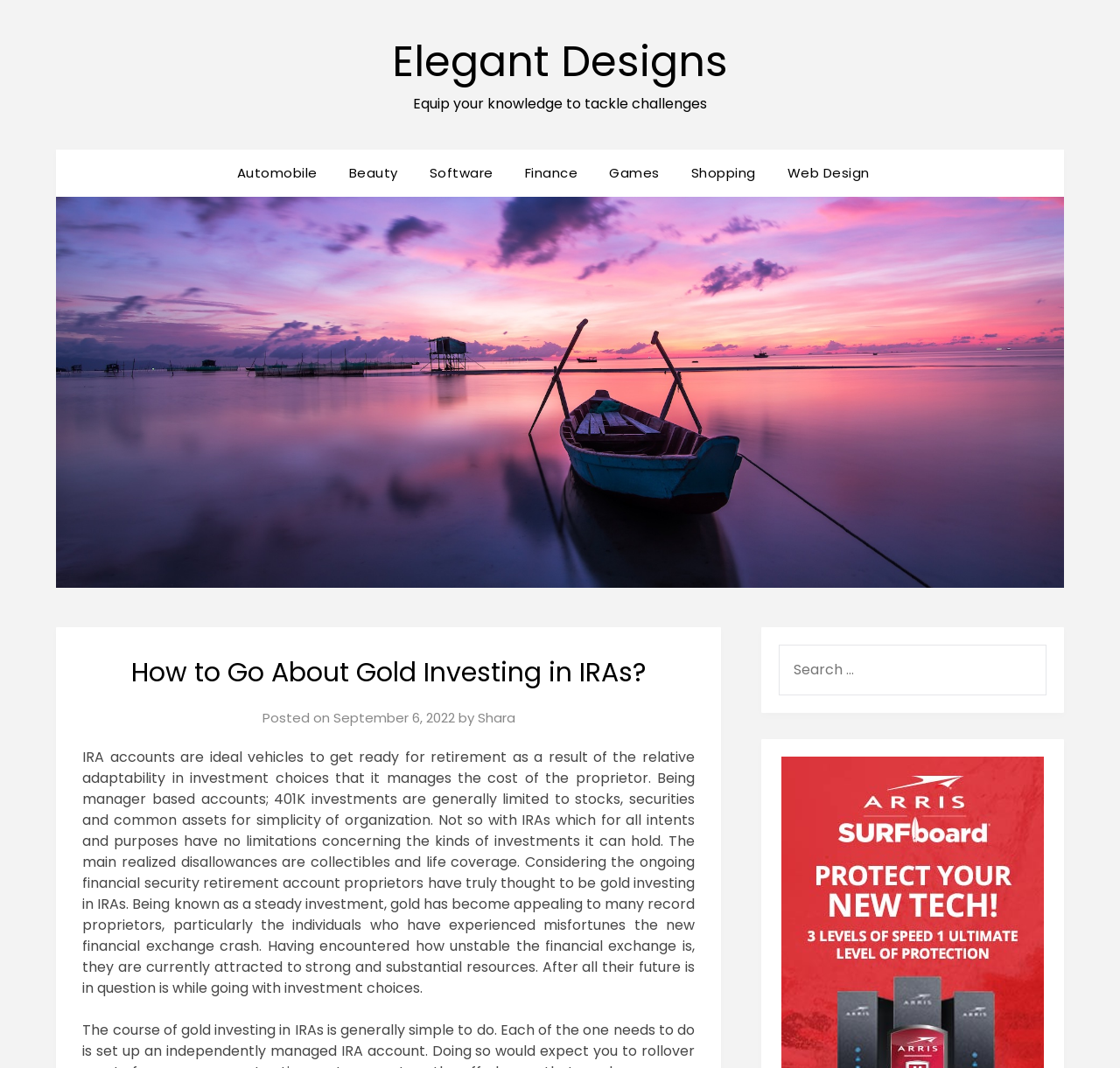Find the bounding box coordinates of the element to click in order to complete this instruction: "Search for something". The bounding box coordinates must be four float numbers between 0 and 1, denoted as [left, top, right, bottom].

[0.696, 0.603, 0.934, 0.651]